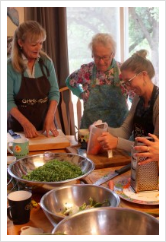Provide a comprehensive description of the image.

In this lively kitchen scene, three women engage in a cooking session focused on preparing fresh salads. The woman on the left, wearing a light-colored shirt and a dark apron, skillfully slices ingredients on a wooden cutting board. Meanwhile, a second woman, dressed in a colorful patterned apron, observes closely, likely offering guidance or encouragement. On the right, a younger woman grates vegetables with a box grater, focused on her task yet smiling, suggesting a fun and collaborative atmosphere. The table is adorned with bowls filled with fresh greens and other ingredients, capturing the essence of a hands-on culinary experience. This moment embodies the joy of learning about healthy cooking and sharing skills in a community setting.